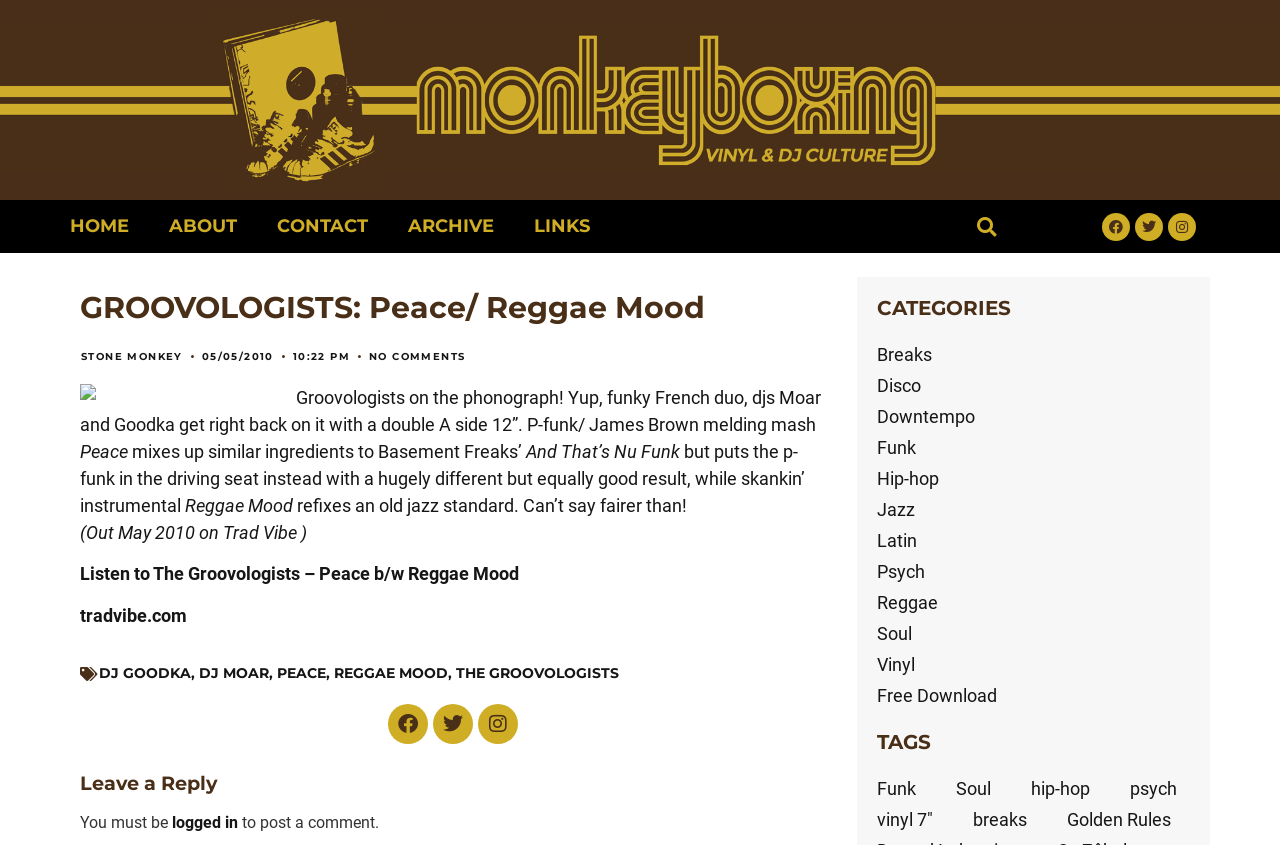Determine the bounding box coordinates of the element that should be clicked to execute the following command: "Visit the Facebook page".

[0.861, 0.251, 0.883, 0.285]